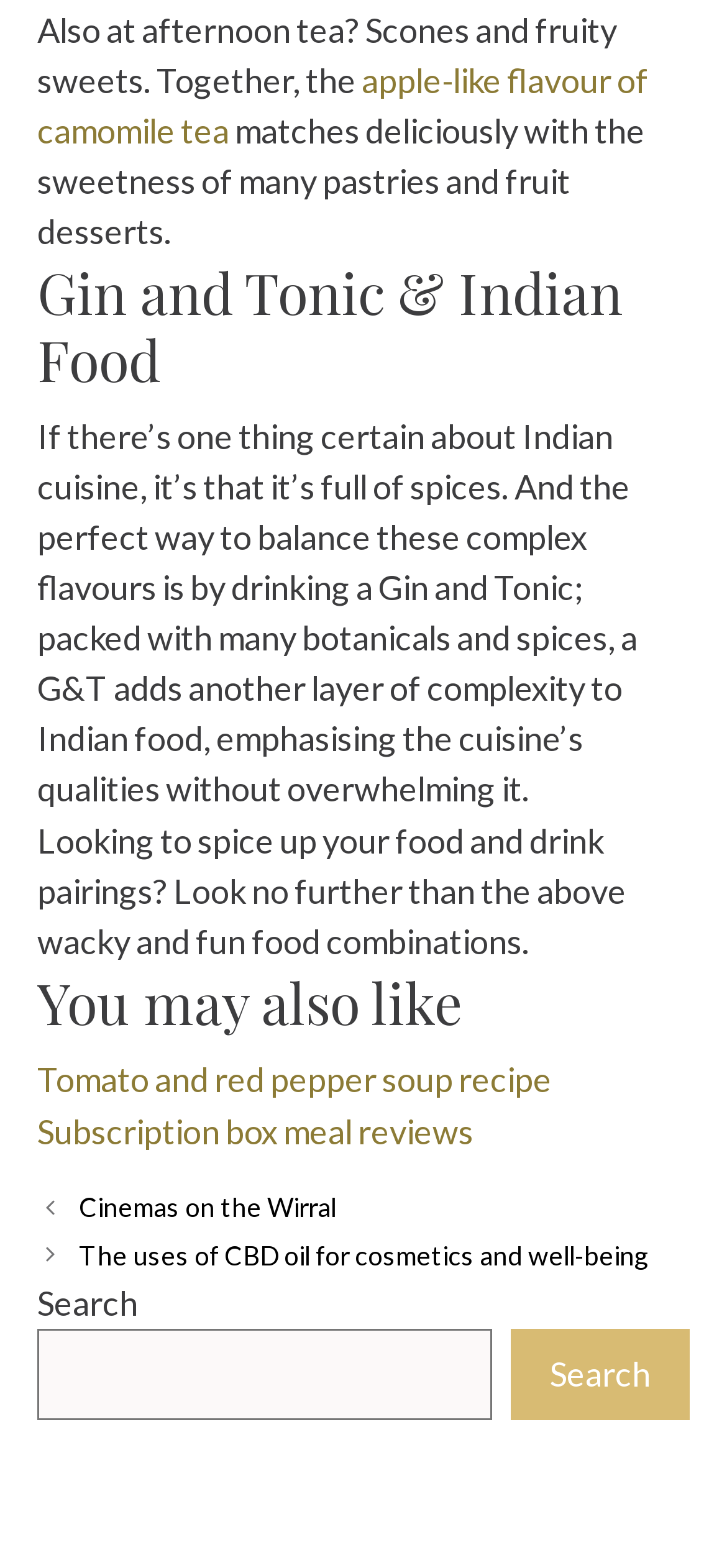What is the flavor of tea mentioned?
Give a detailed explanation using the information visible in the image.

The webpage mentions 'apple-like flavour of camomile tea' in the first link, indicating that the flavor of tea being referred to is camomile.